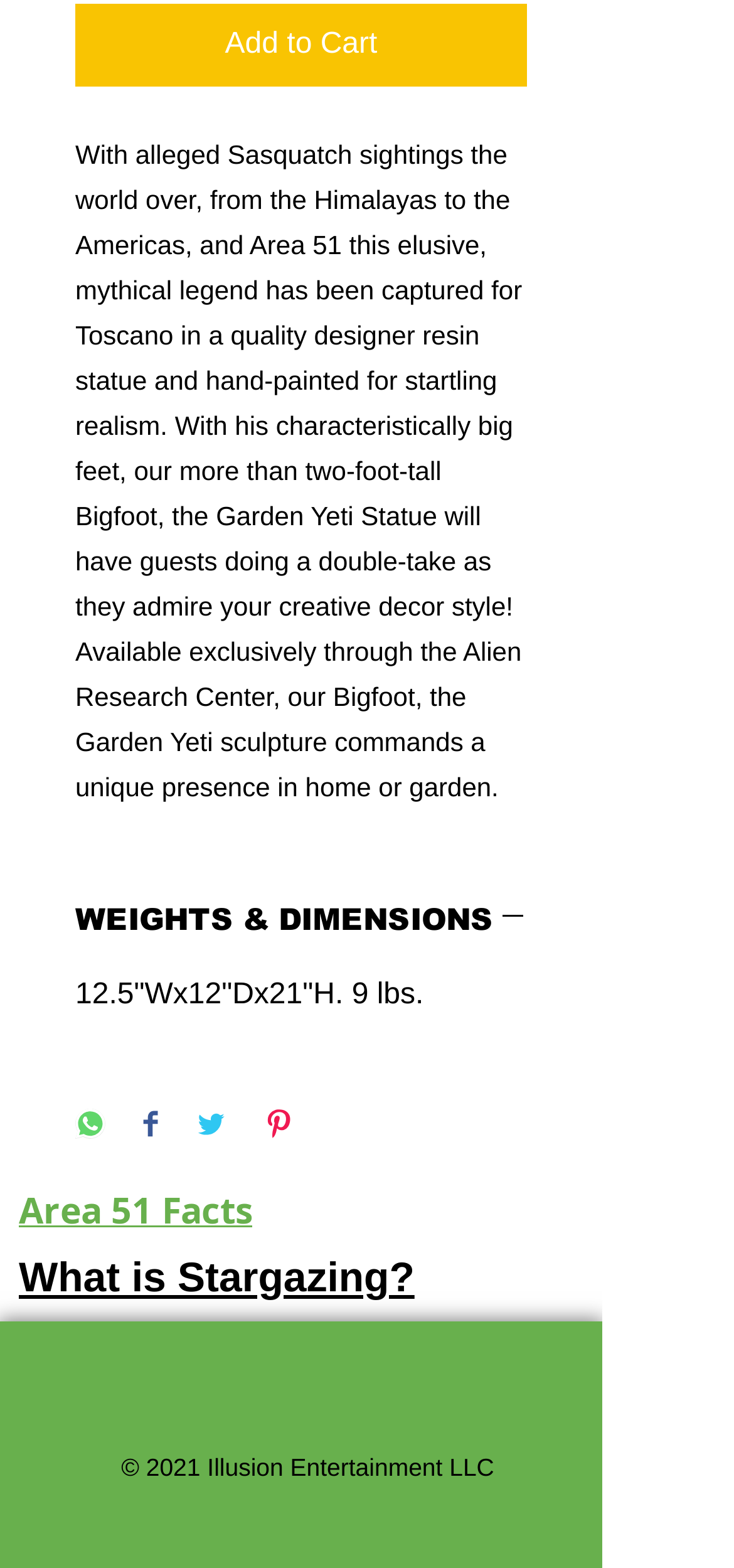Provide a short, one-word or phrase answer to the question below:
What is the name of the statue?

Bigfoot, the Garden Yeti